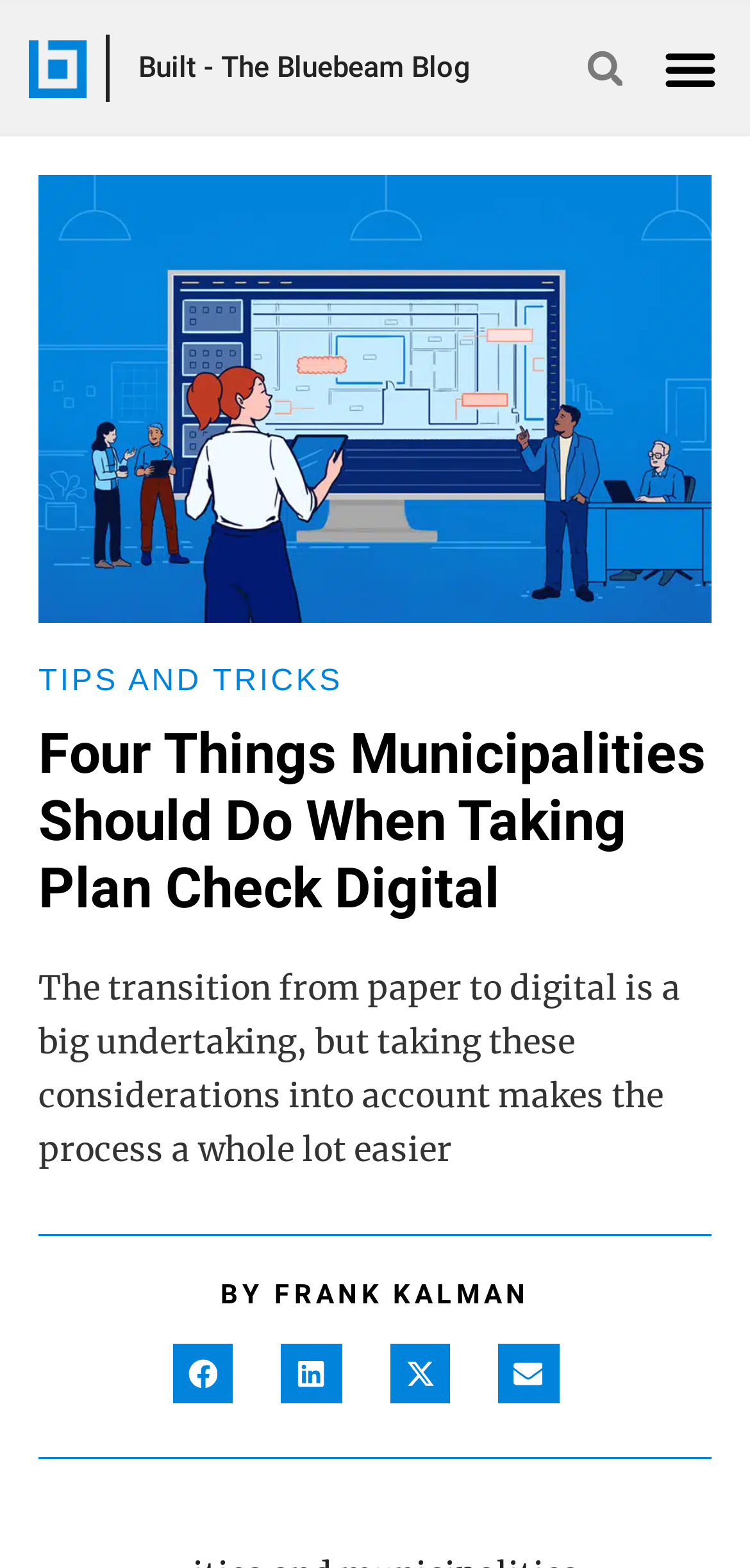Identify the bounding box coordinates of the clickable region to carry out the given instruction: "Click the menu toggle button".

[0.867, 0.018, 0.974, 0.069]